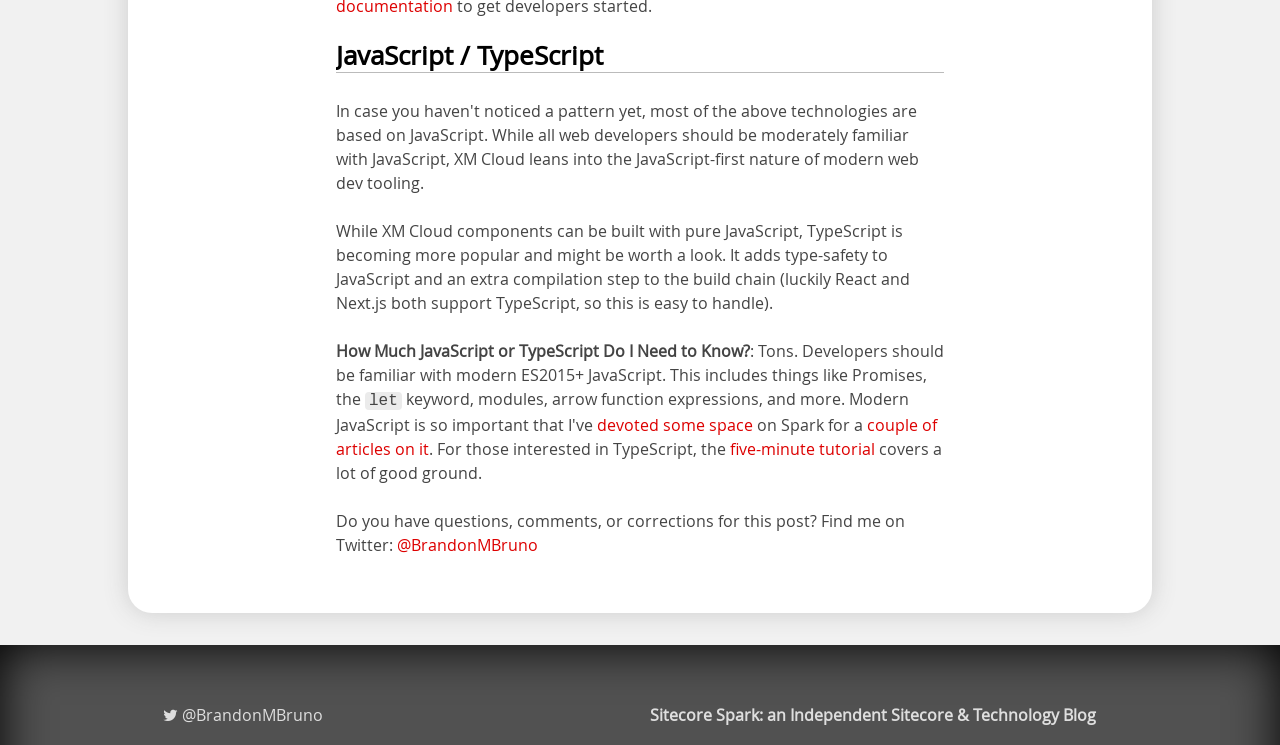Ascertain the bounding box coordinates for the UI element detailed here: "couple of articles on it". The coordinates should be provided as [left, top, right, bottom] with each value being a float between 0 and 1.

[0.262, 0.554, 0.732, 0.615]